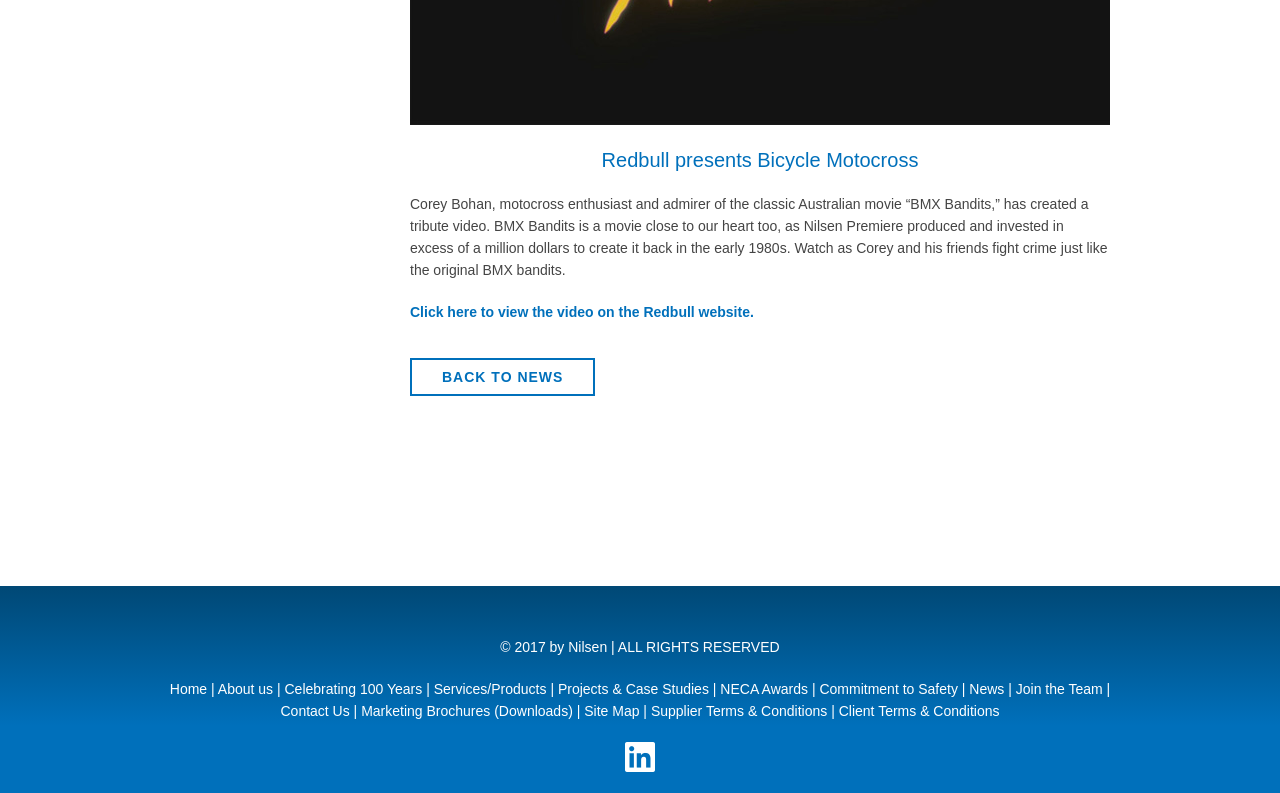Identify the bounding box coordinates of the region that should be clicked to execute the following instruction: "Visit the home page".

[0.133, 0.859, 0.162, 0.879]